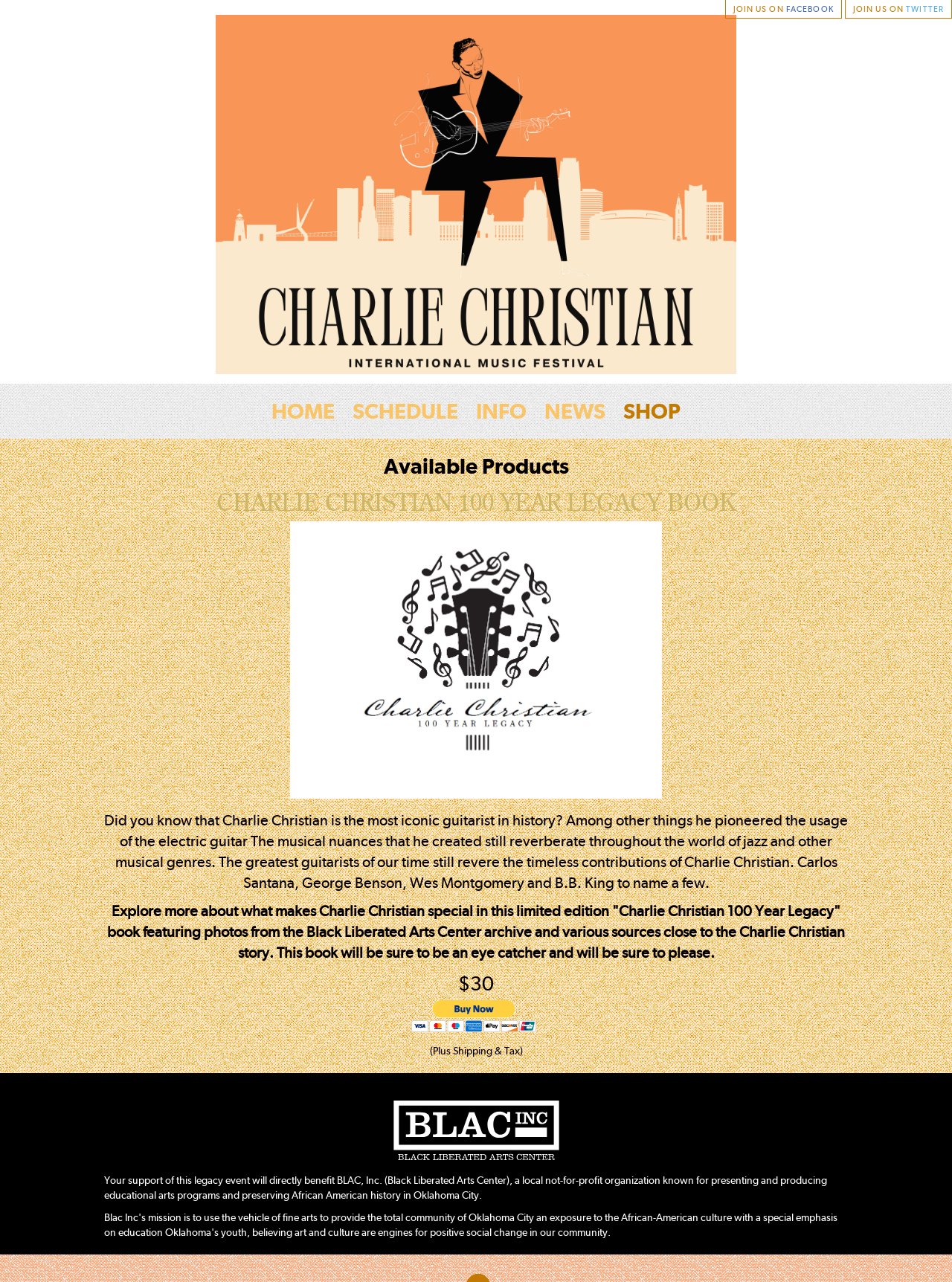Using details from the image, please answer the following question comprehensively:
What is the name of the book about Charlie Christian?

The question is asking about the name of the book featured on the webpage. By looking at the webpage, we can see that there is a heading 'CHARLIE CHRISTIAN 100 YEAR LEGACY BOOK' and a description about the book, so the answer is 'Charlie Christian 100 Year Legacy'.